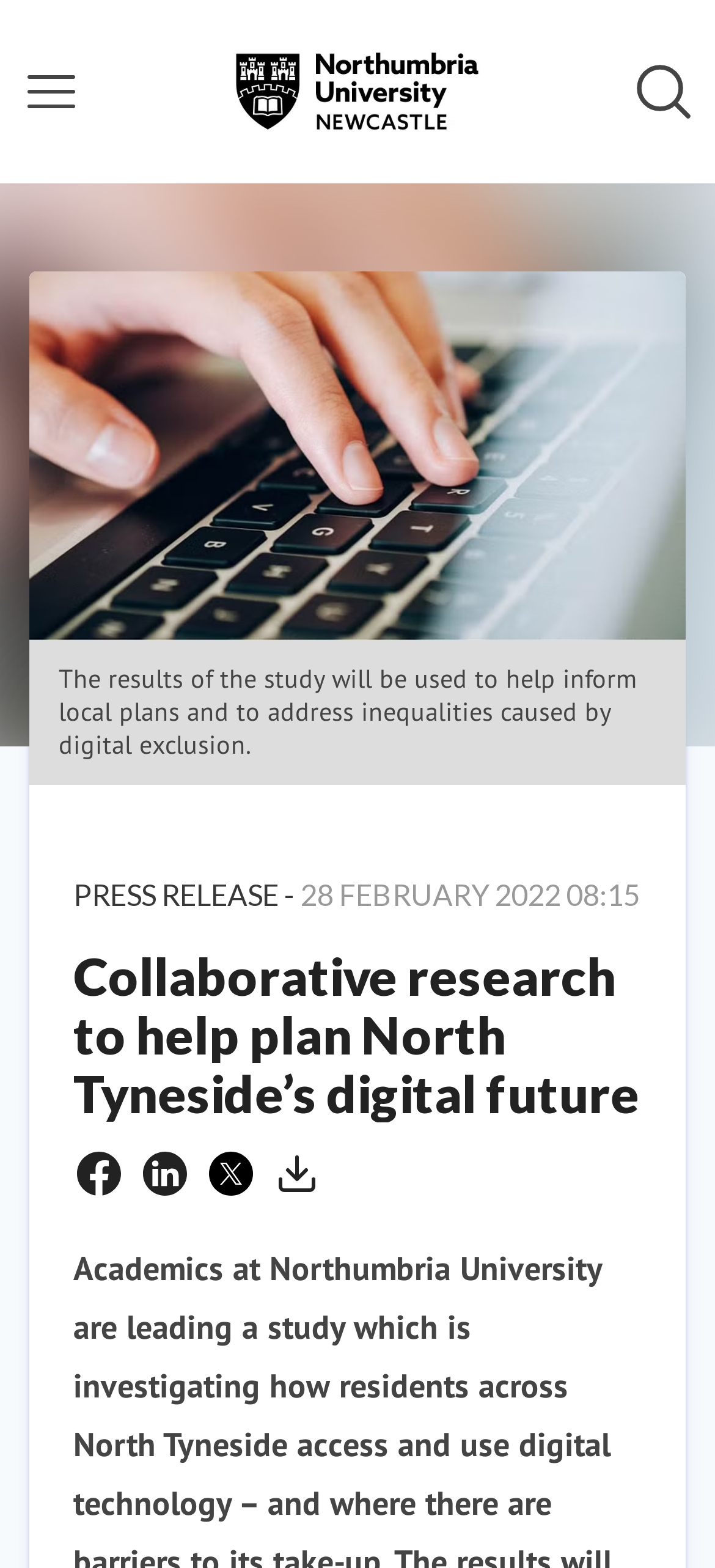Please locate the UI element described by "Share on Facebook" and provide its bounding box coordinates.

[0.108, 0.734, 0.169, 0.762]